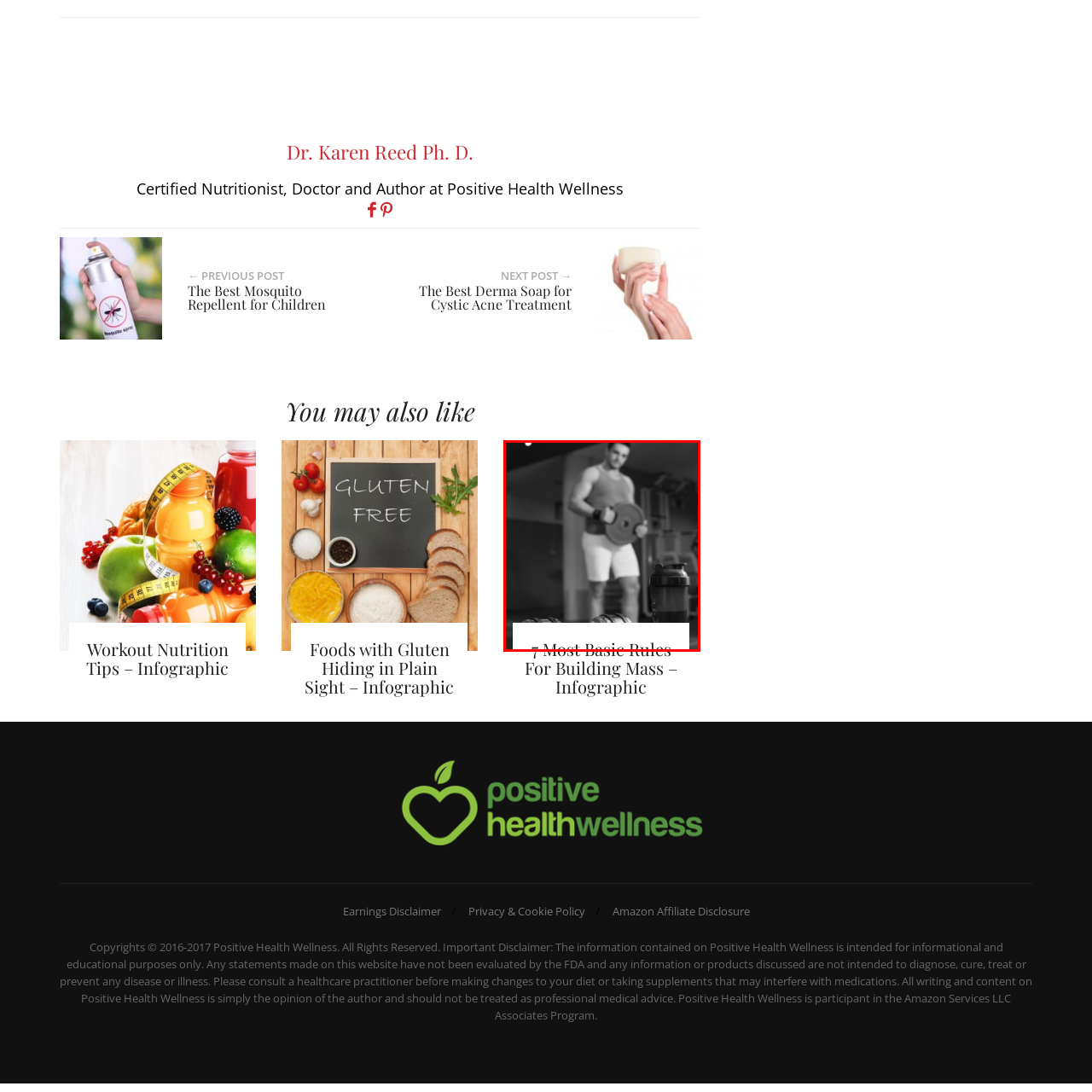Create a detailed narrative of the scene depicted inside the red-outlined image.

The image showcases a focused individual in a gym setting, holding a weight plate while standing confidently in workout attire. The background is slightly blurred, emphasizing the subject and creating a sense of intensity and purpose, reflective of personal training or weightlifting sessions. Prominently displayed at the bottom is the text "7 Most Basic Rules For Building Mass – Infographic," suggesting that the image is part of a larger informational piece aimed at educating viewers on fundamental practices for muscle building. A shaker bottle is visible in the foreground, hinting at fitness nutrition, which complements the overall theme of strength training and physical fitness.